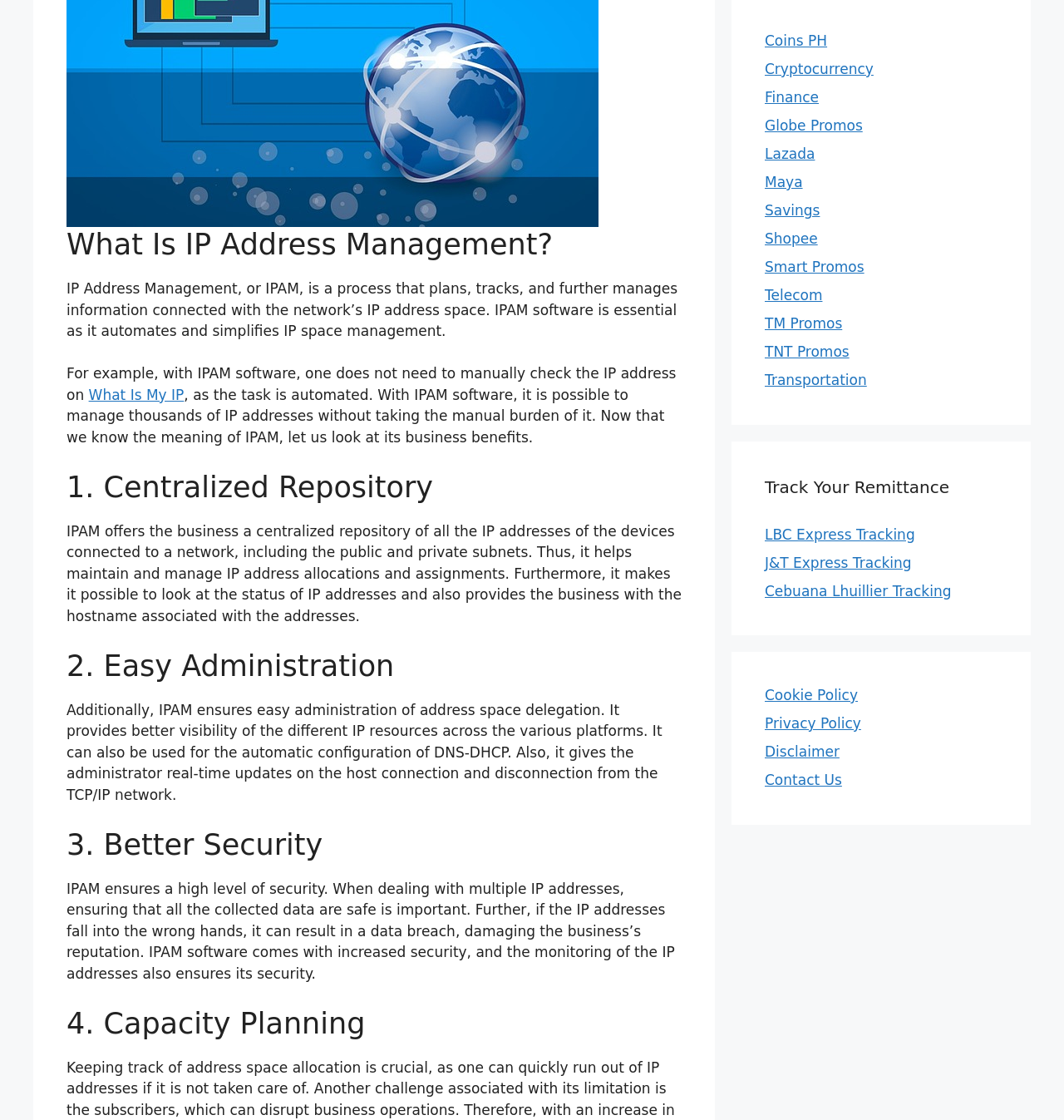Given the element description, predict the bounding box coordinates in the format (top-left x, top-left y, bottom-right x, bottom-right y). Make sure all values are between 0 and 1. Here is the element description: What Is My IP

[0.083, 0.345, 0.173, 0.36]